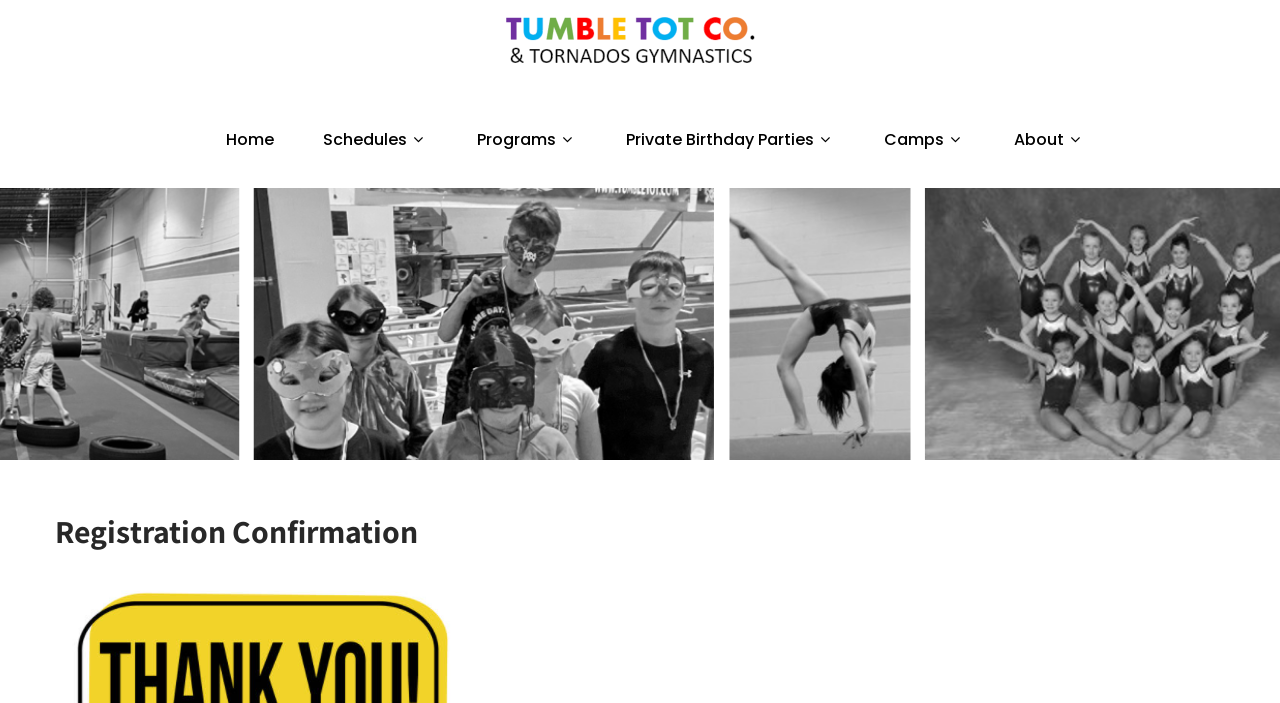What is the purpose of the current webpage?
Please provide a detailed and comprehensive answer to the question.

The purpose of the current webpage is to confirm registration, as indicated by the heading 'Registration Confirmation' at the top of the webpage.